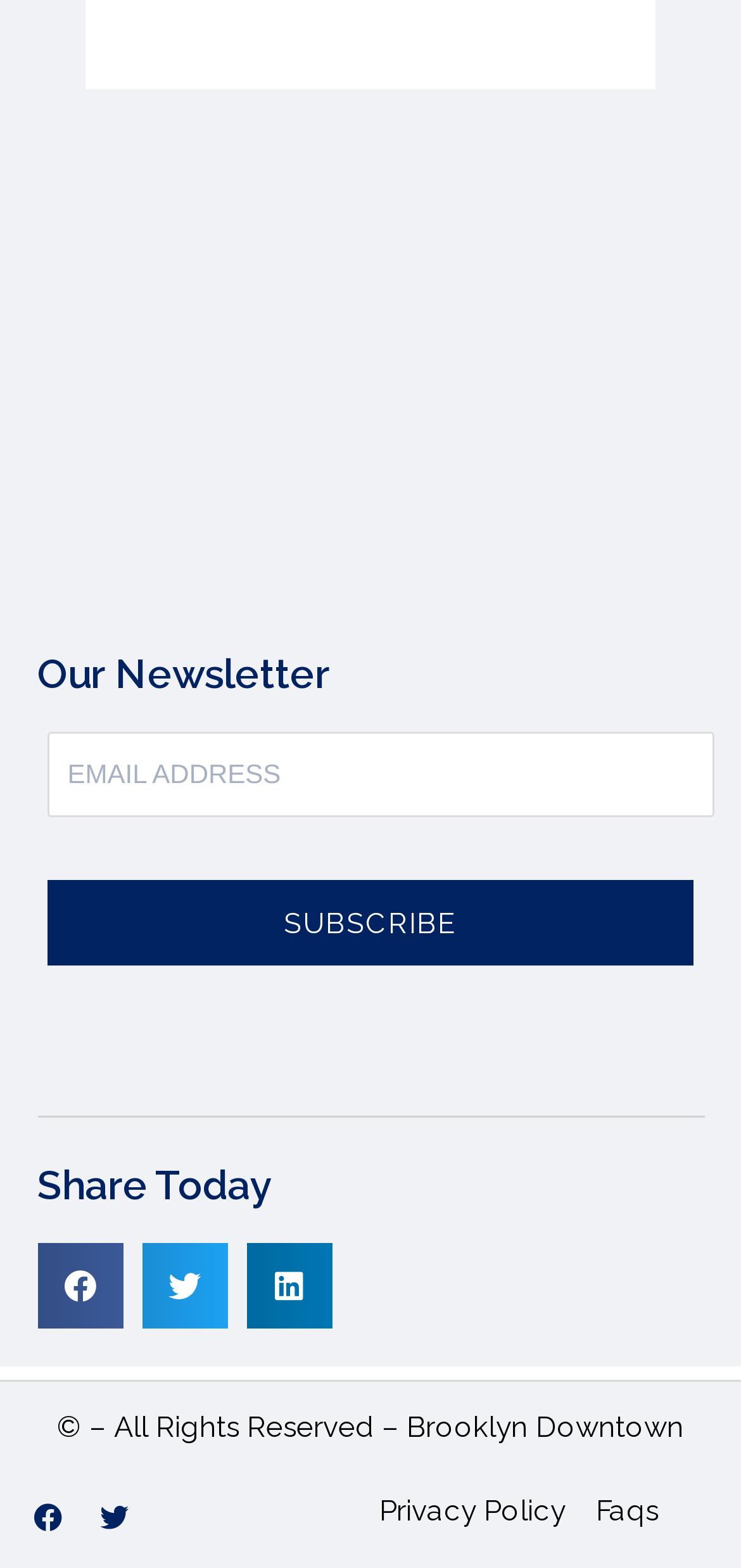How many links are there at the bottom of the webpage?
Can you offer a detailed and complete answer to this question?

There are four links at the bottom of the webpage, namely 'Facebook', 'Twitter', 'Privacy Policy', and 'Faqs', which provide additional information or redirect users to other pages.